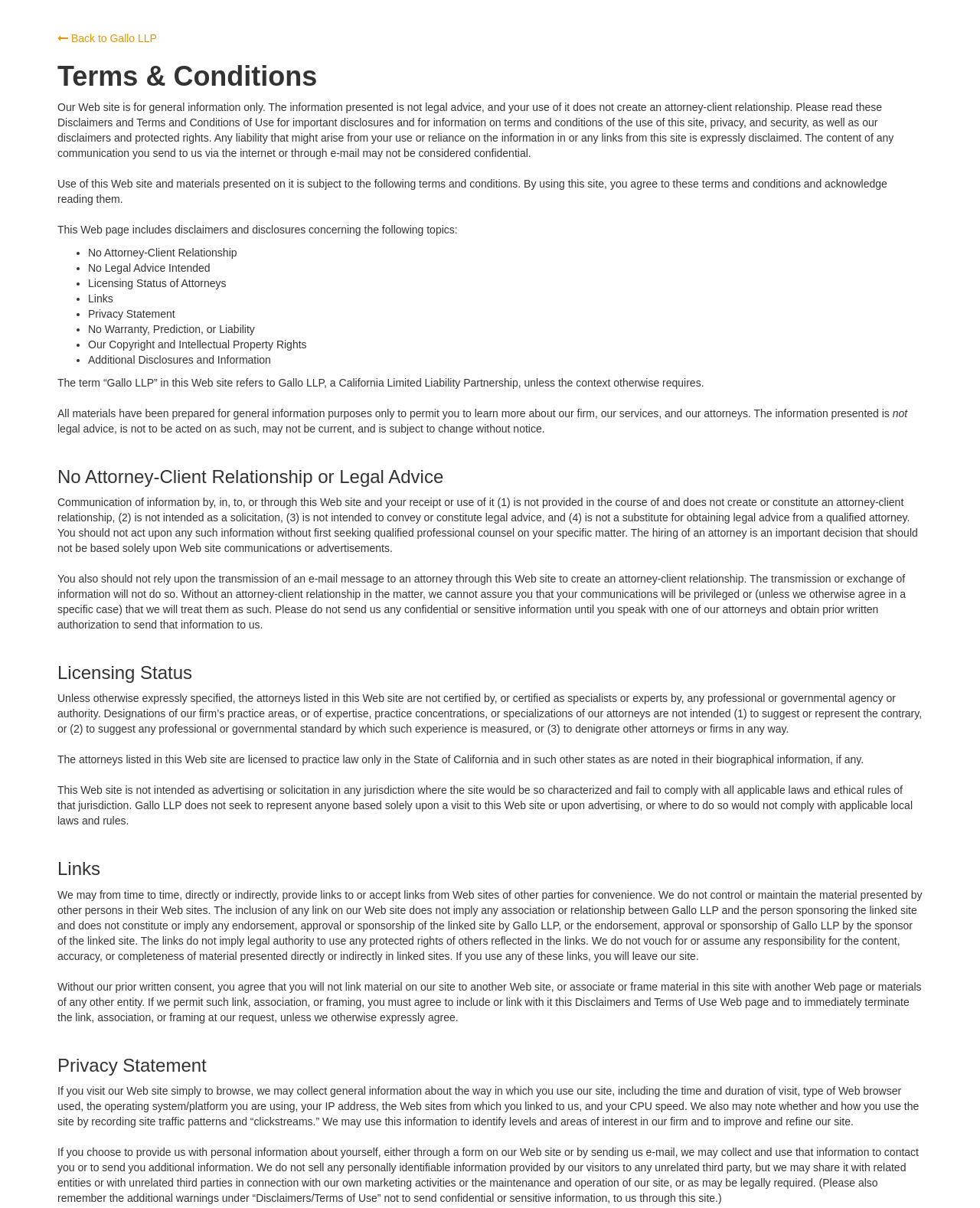Explain the webpage in detail.

This webpage is about Gallo LLP, a law firm that serves businesses, executives, and consumers. At the top left corner, there is a link to go back to the Gallo LLP homepage. Below it, there is a heading "Terms & Conditions" that spans almost the entire width of the page. 

Under the heading, there are several paragraphs of static text that outline the terms and conditions of using the website. The text explains that the website is for general information only and does not create an attorney-client relationship. It also disclaims any liability that may arise from using the website or relying on the information provided.

To the right of the text, there is a list of topics related to the terms and conditions, including "No Attorney-Client Relationship", "No Legal Advice Intended", "Licensing Status of Attorneys", and others. Each topic has a bullet point and a brief description.

Below the list, there are several headings and paragraphs of text that provide more detailed information about the terms and conditions. The headings include "No Attorney-Client Relationship or Legal Advice", "Licensing Status", "Links", and "Privacy Statement". The text under each heading explains the specific terms and conditions related to that topic.

Throughout the page, the text is densely packed and spans almost the entire width of the page. There are no images on the page, and the layout is straightforward and easy to follow.